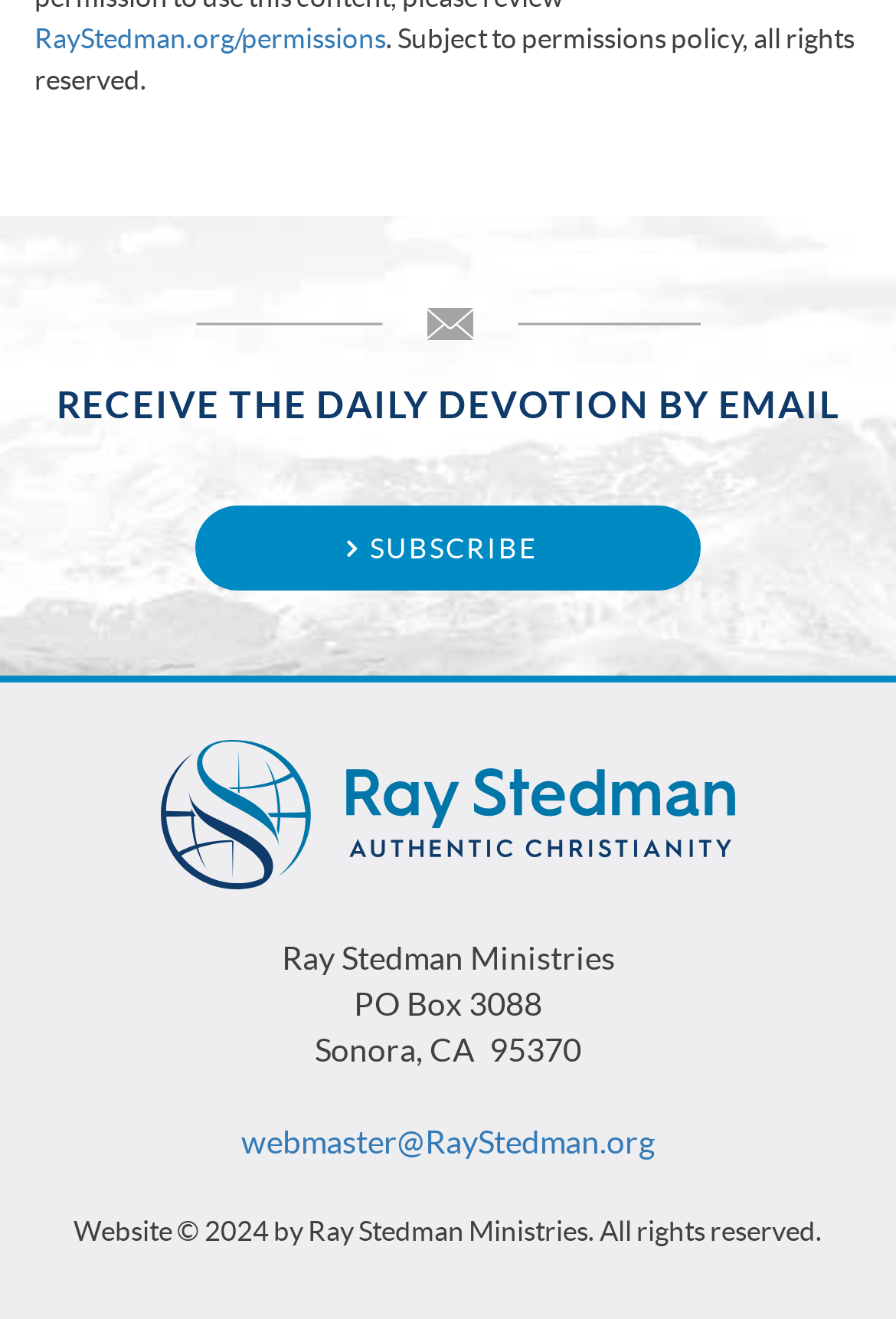What is the name of the ministry?
Based on the visual content, answer with a single word or a brief phrase.

Ray Stedman Ministries